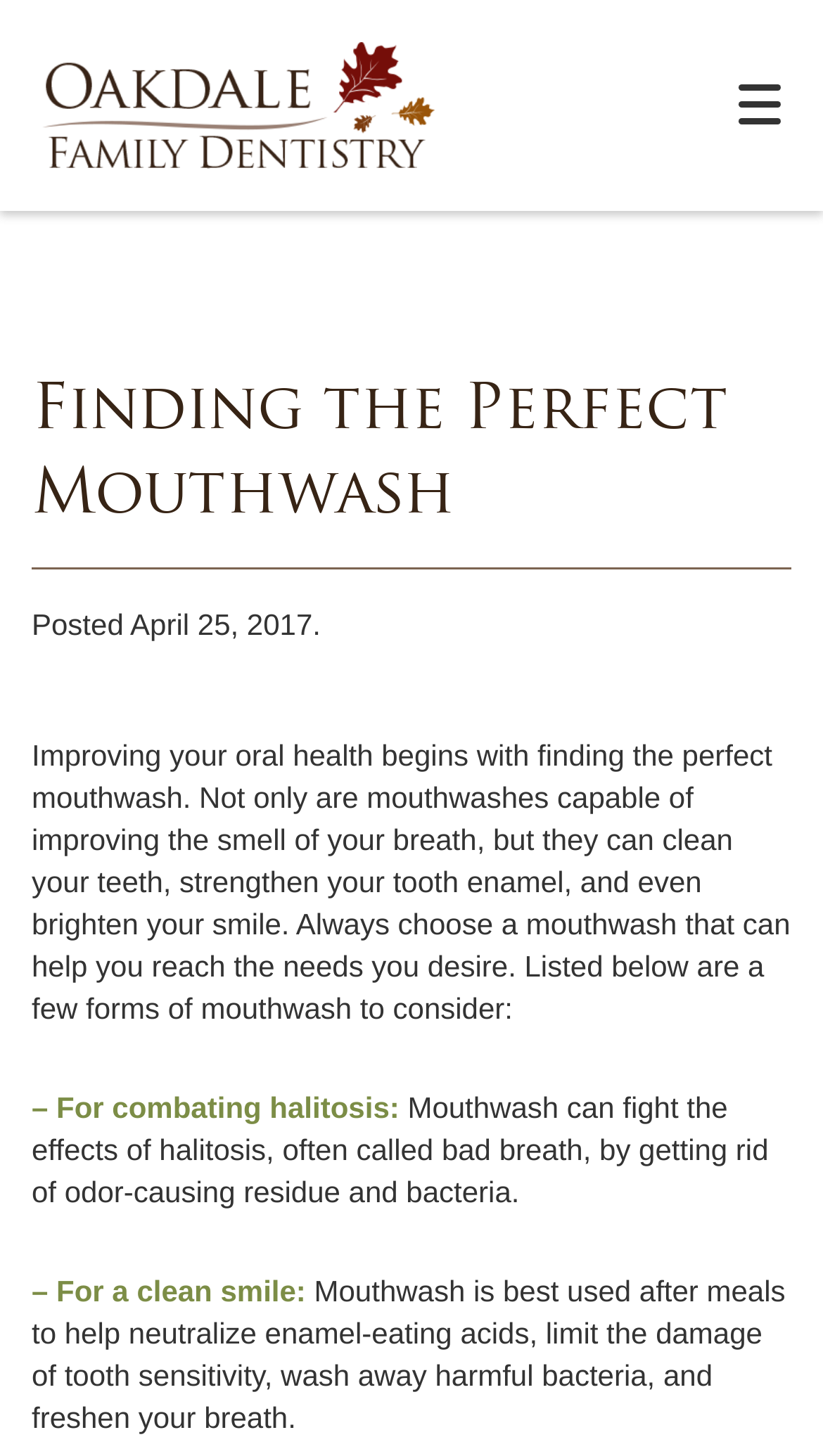What is the function of the button at the top right corner? Please answer the question using a single word or phrase based on the image.

Toggle mobile menu